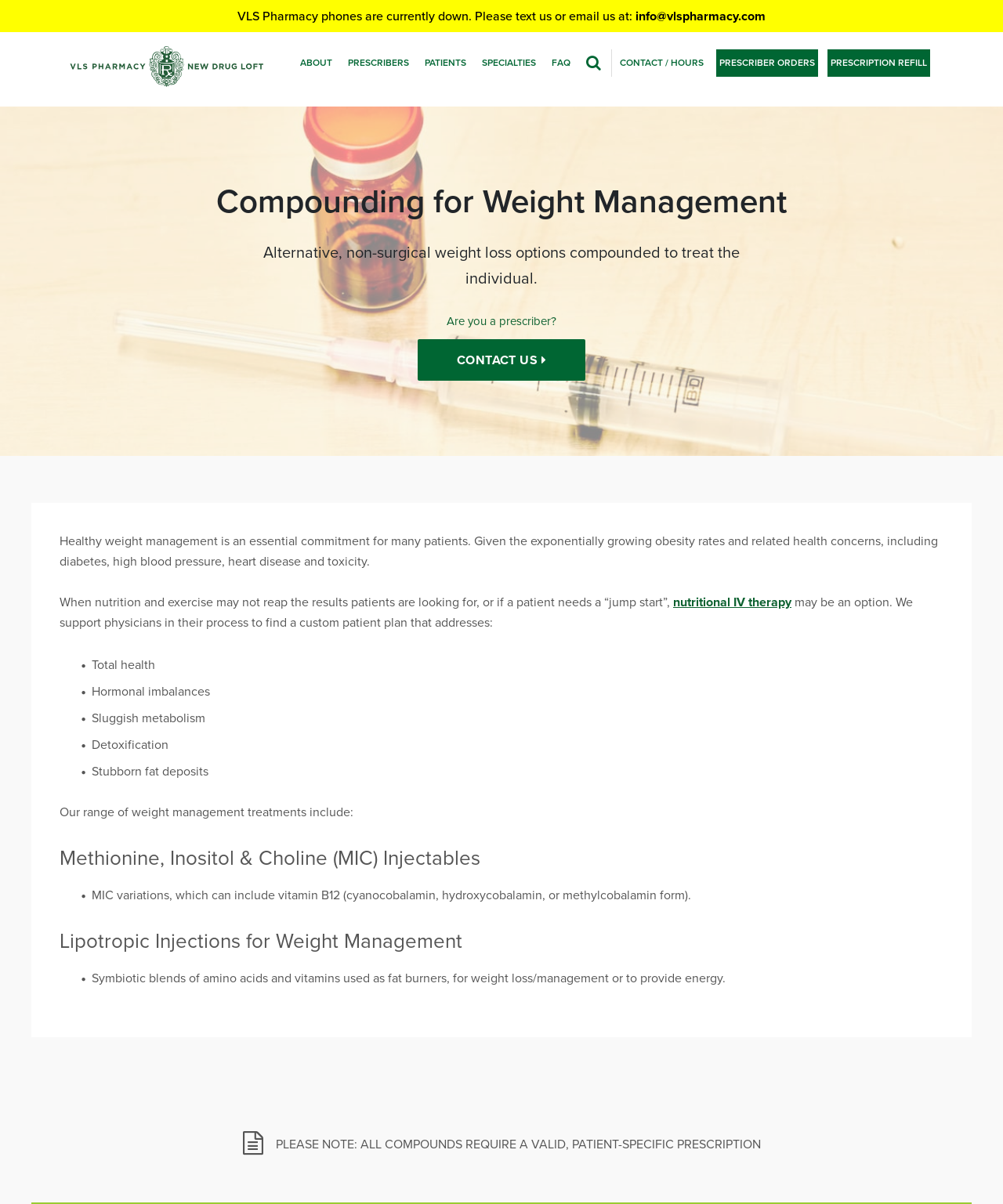Provide a single word or phrase answer to the question: 
What is the purpose of lipotropic injections?

Fat burners